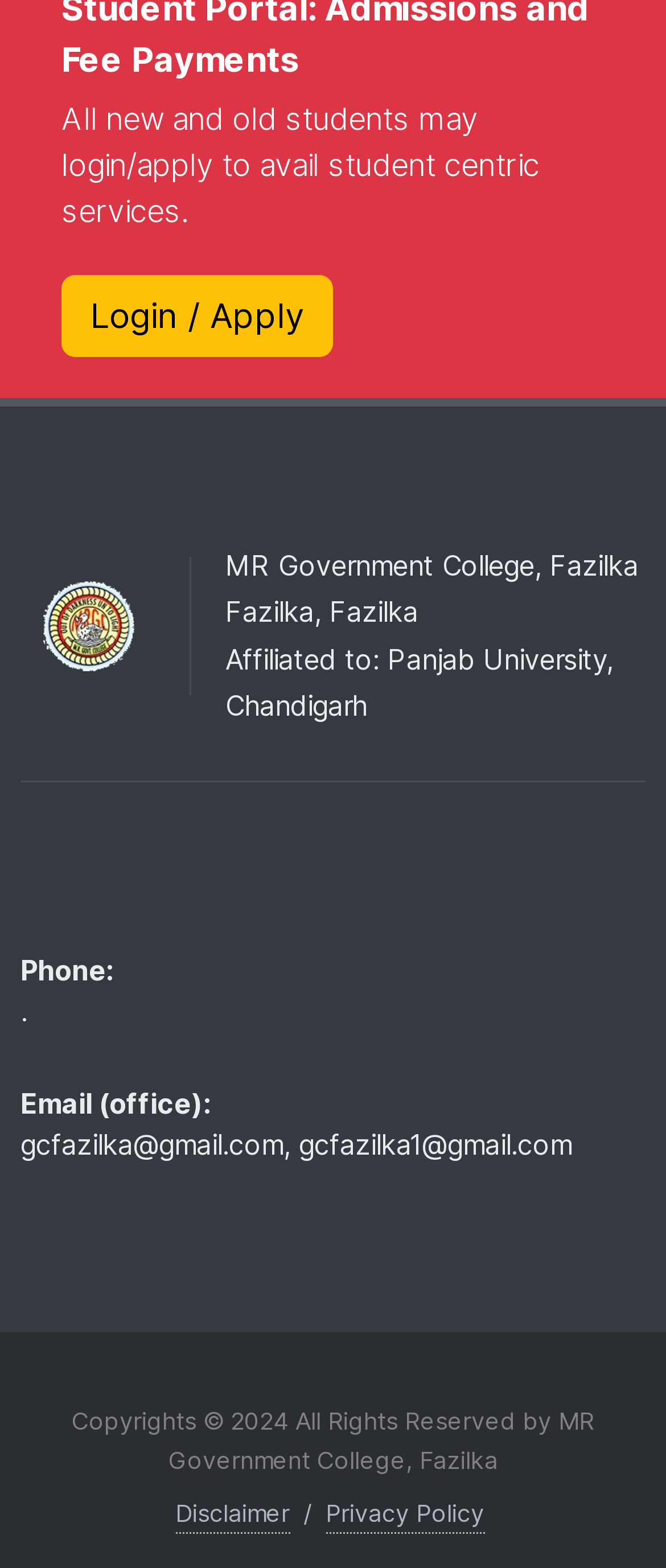From the element description Privacy Policy, predict the bounding box coordinates of the UI element. The coordinates must be specified in the format (top-left x, top-left y, bottom-right x, bottom-right y) and should be within the 0 to 1 range.

[0.488, 0.952, 0.727, 0.978]